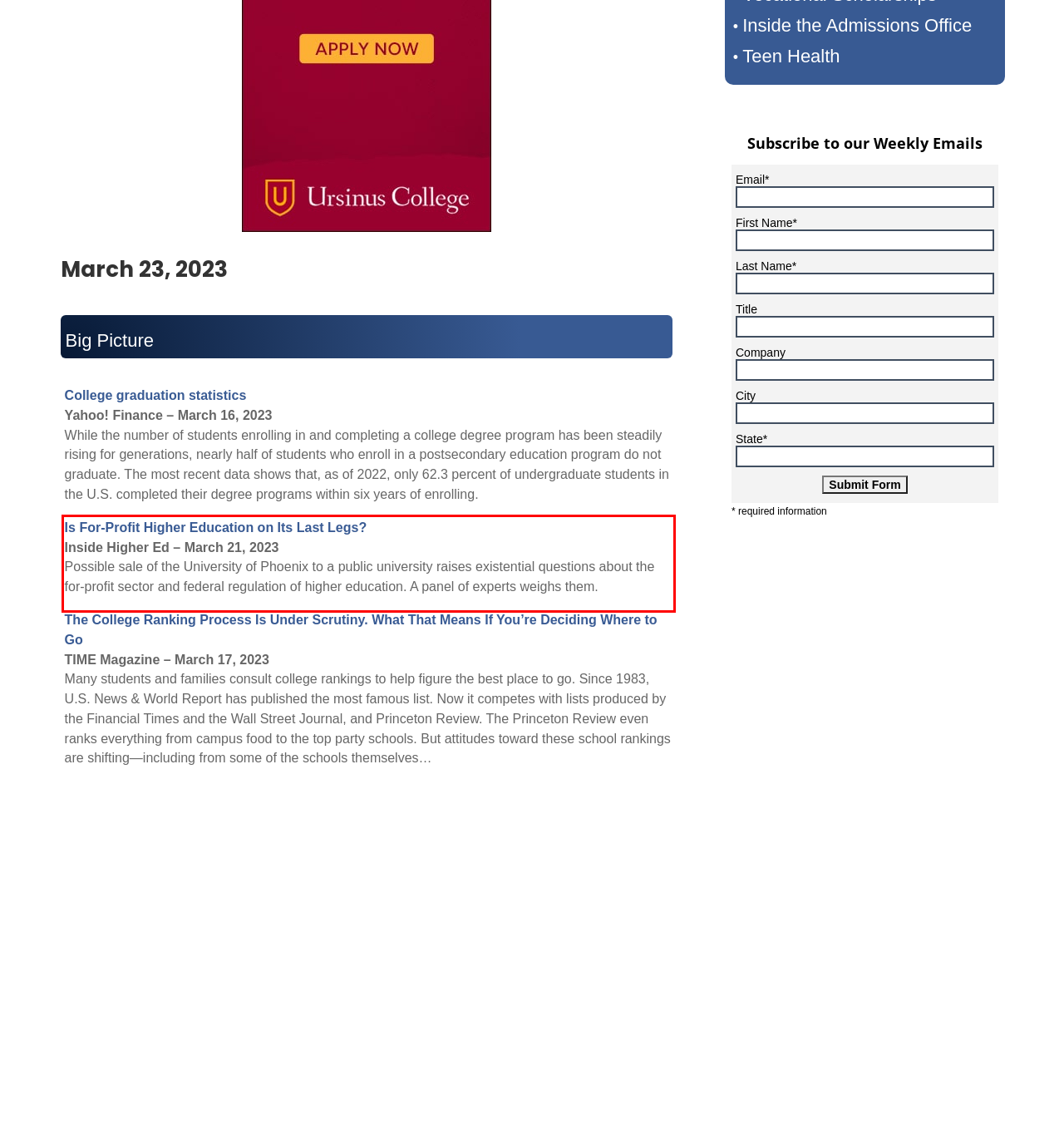Analyze the screenshot of the webpage and extract the text from the UI element that is inside the red bounding box.

Is For-Profit Higher Education on Its Last Legs? Inside Higher Ed – March 21, 2023 Possible sale of the University of Phoenix to a public university raises existential questions about the for-profit sector and federal regulation of higher education. A panel of experts weighs them.